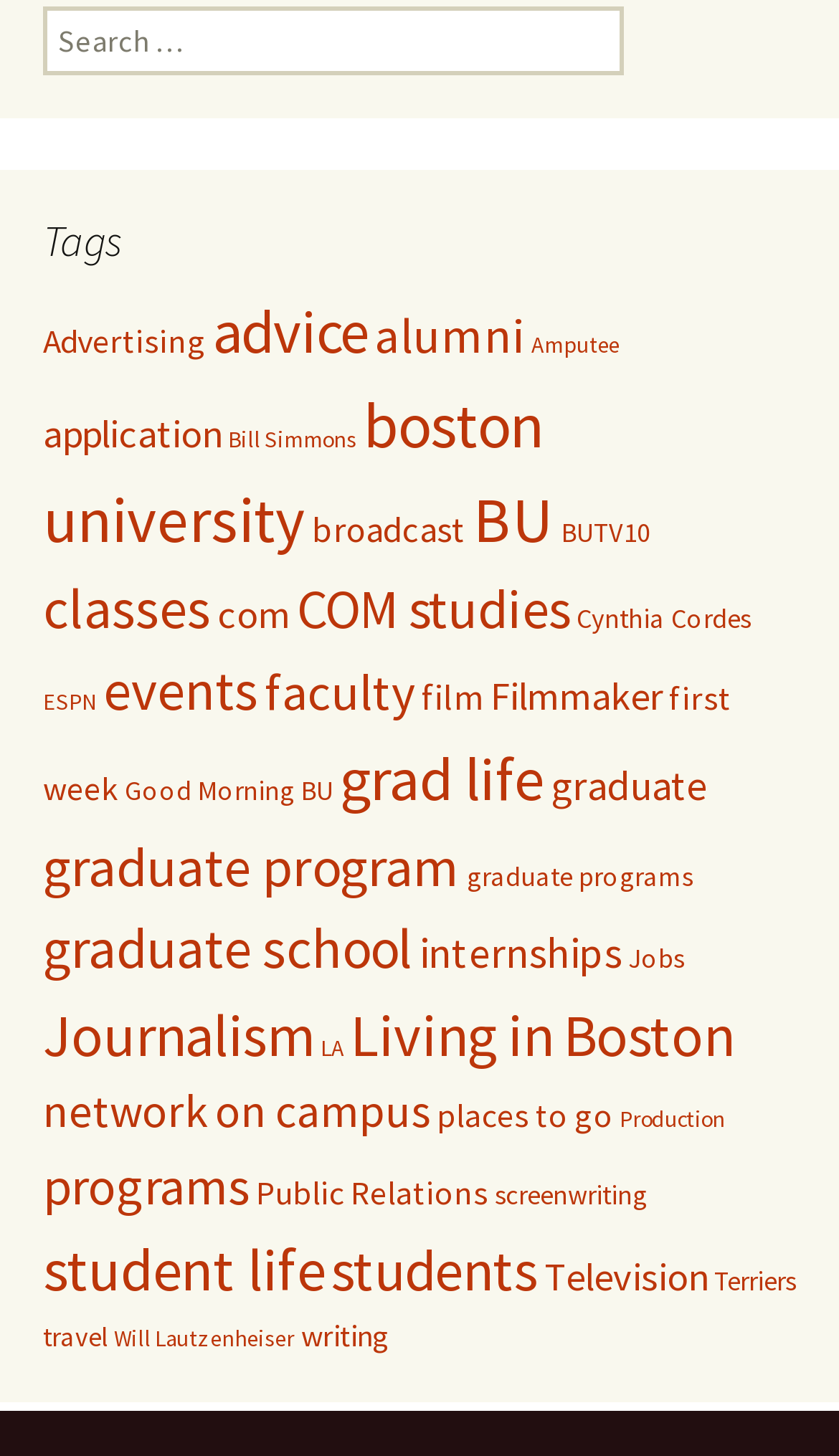Answer the question with a single word or phrase: 
What is the category of the 'Cynthia Cordes' tag?

COM studies